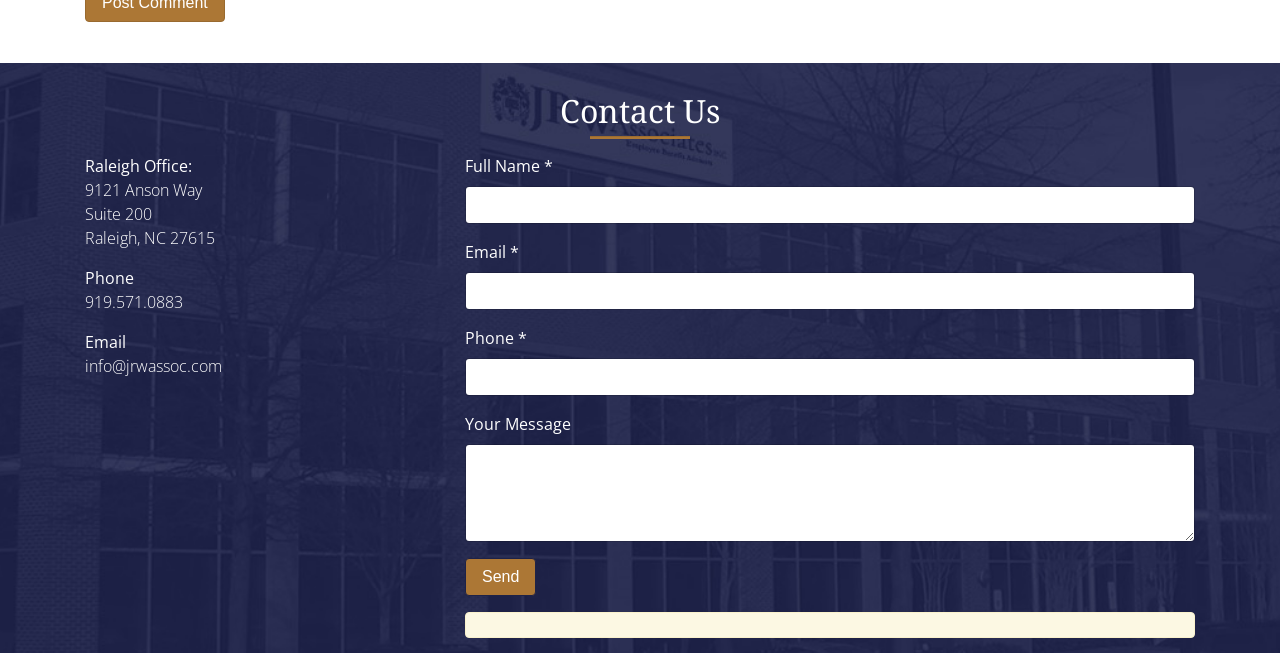Identify the bounding box for the UI element described as: "parent_node: Full Name * name="your-name"". The coordinates should be four float numbers between 0 and 1, i.e., [left, top, right, bottom].

[0.363, 0.286, 0.934, 0.344]